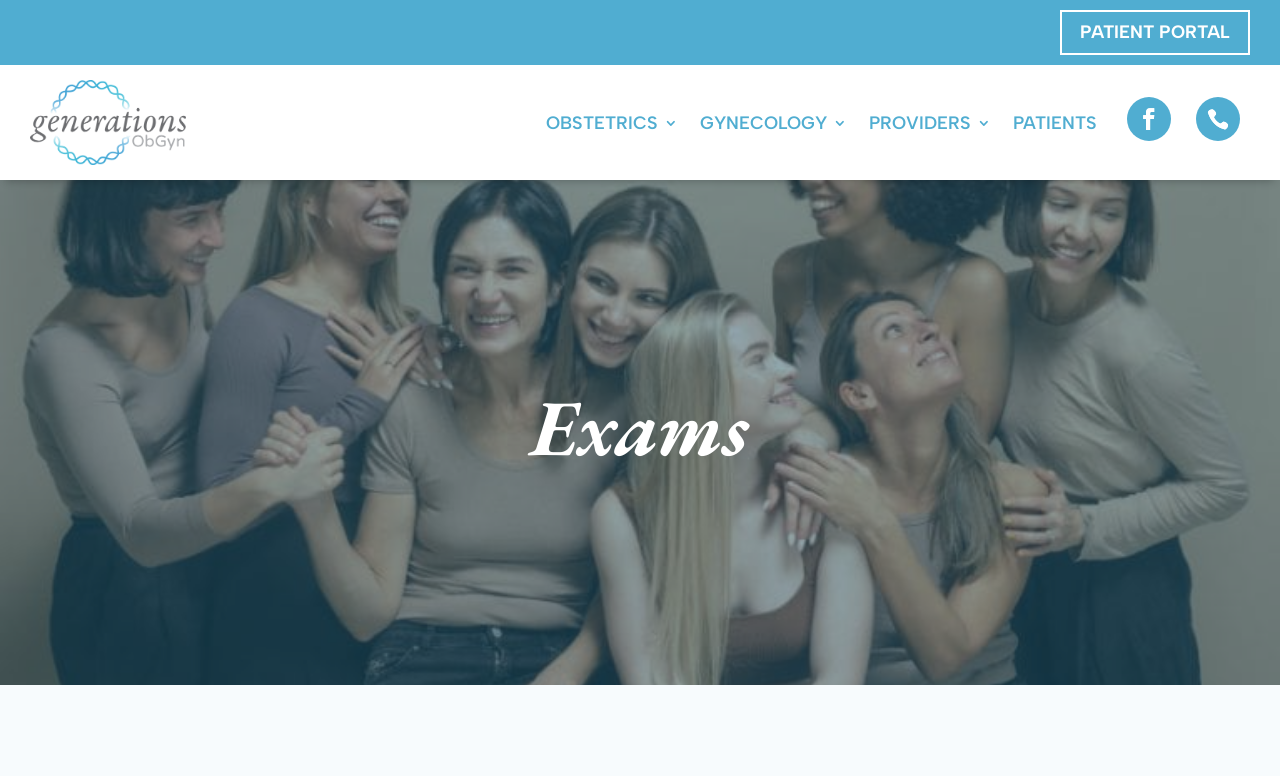Identify the bounding box for the UI element described as: "Follow". The coordinates should be four float numbers between 0 and 1, i.e., [left, top, right, bottom].

[0.88, 0.125, 0.915, 0.182]